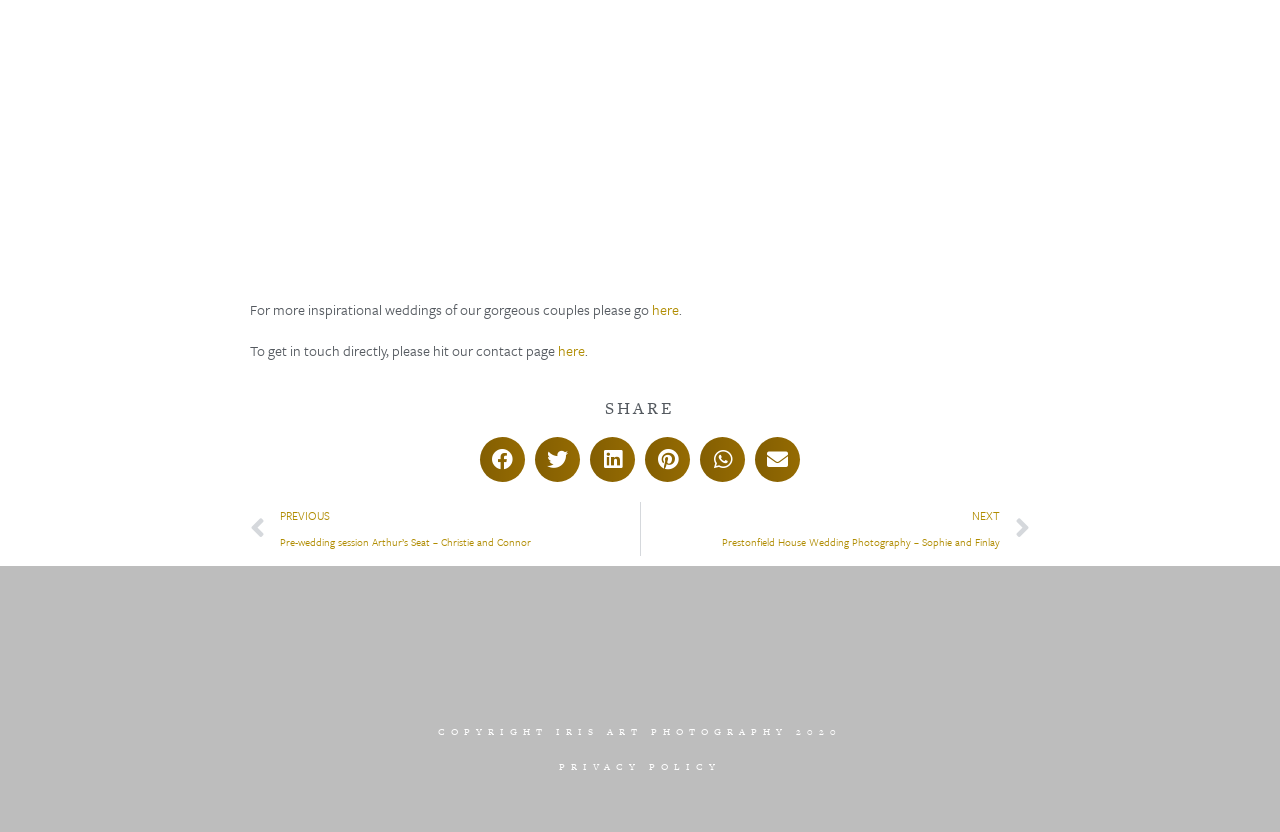What is the theme of the image on the page?
Please craft a detailed and exhaustive response to the question.

The image on the page is described as 'Wedding Photographers Edinburgh', which suggests that the theme of the image is related to weddings.